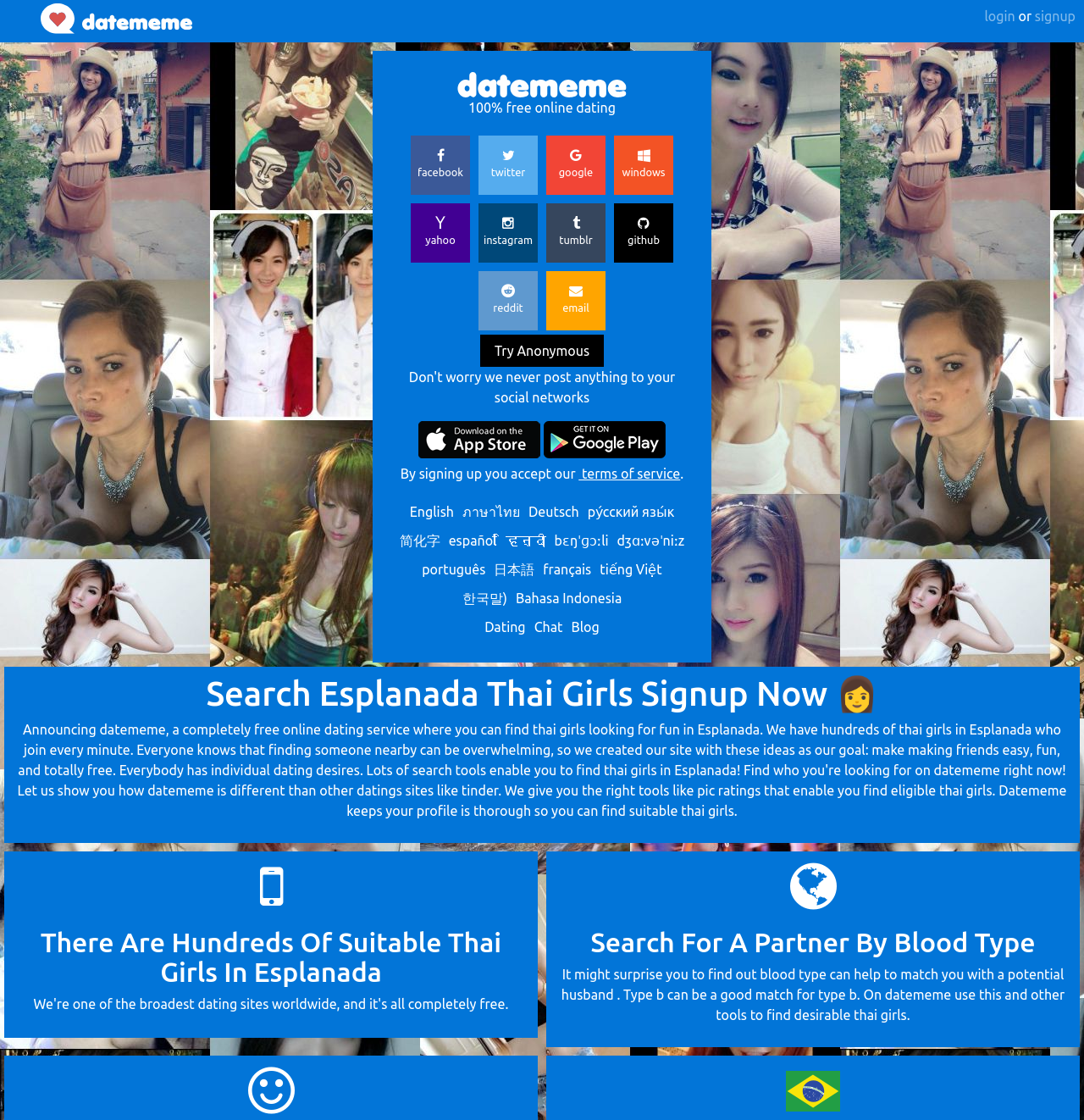Please give the bounding box coordinates of the area that should be clicked to fulfill the following instruction: "Login to your account". The coordinates should be in the format of four float numbers from 0 to 1, i.e., [left, top, right, bottom].

[0.908, 0.0, 0.937, 0.028]